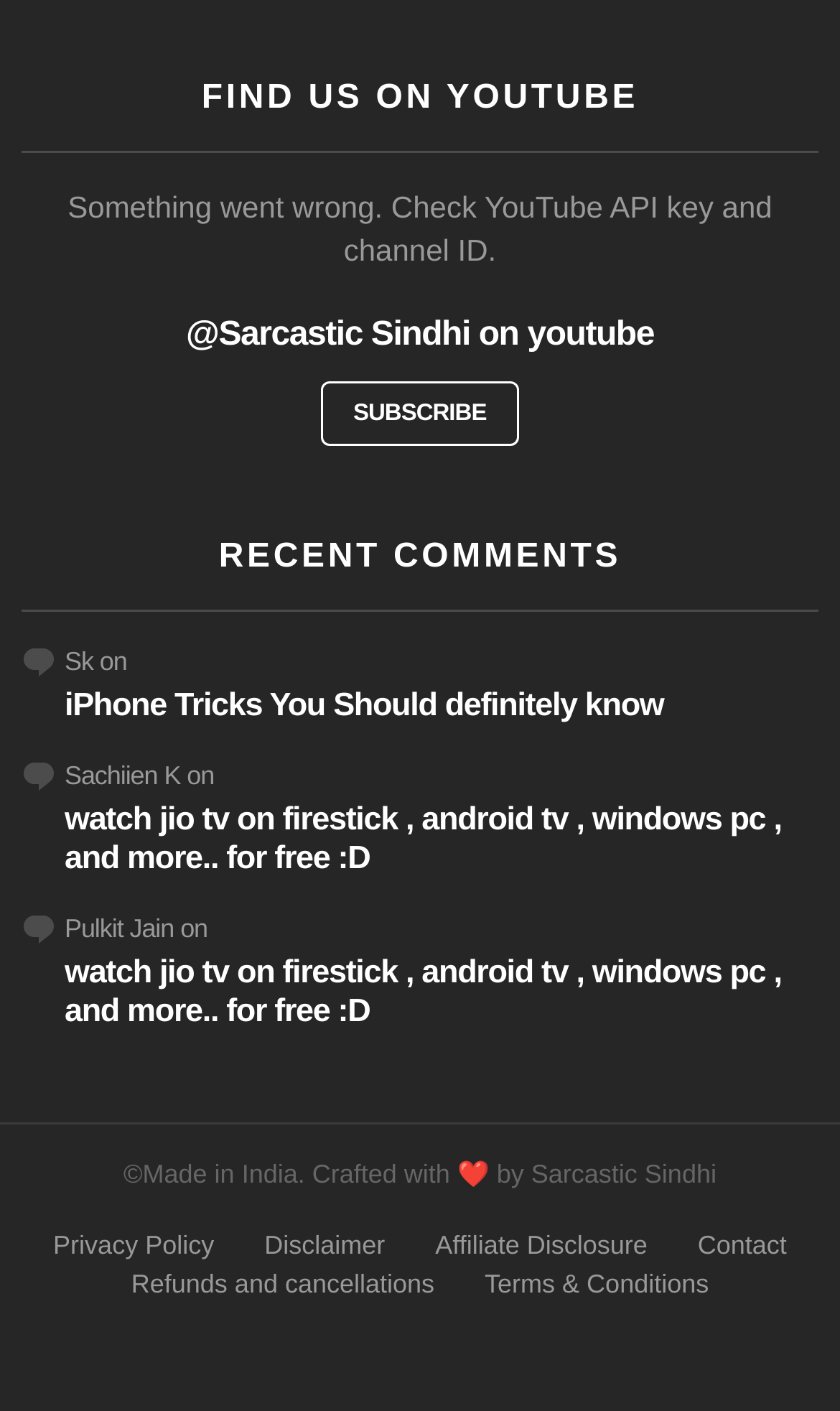What is the name of the YouTube channel?
Based on the image, answer the question with a single word or brief phrase.

Sarcastic Sindhi